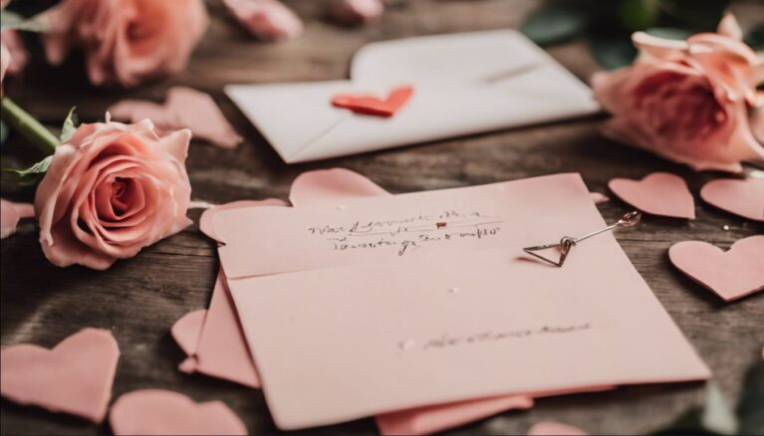Can you give a comprehensive explanation to the question given the content of the image?
What color are the roses?

The caption states that several fresh pink roses add a touch of elegance and warmth to the composition, indicating that the roses are pink in color.